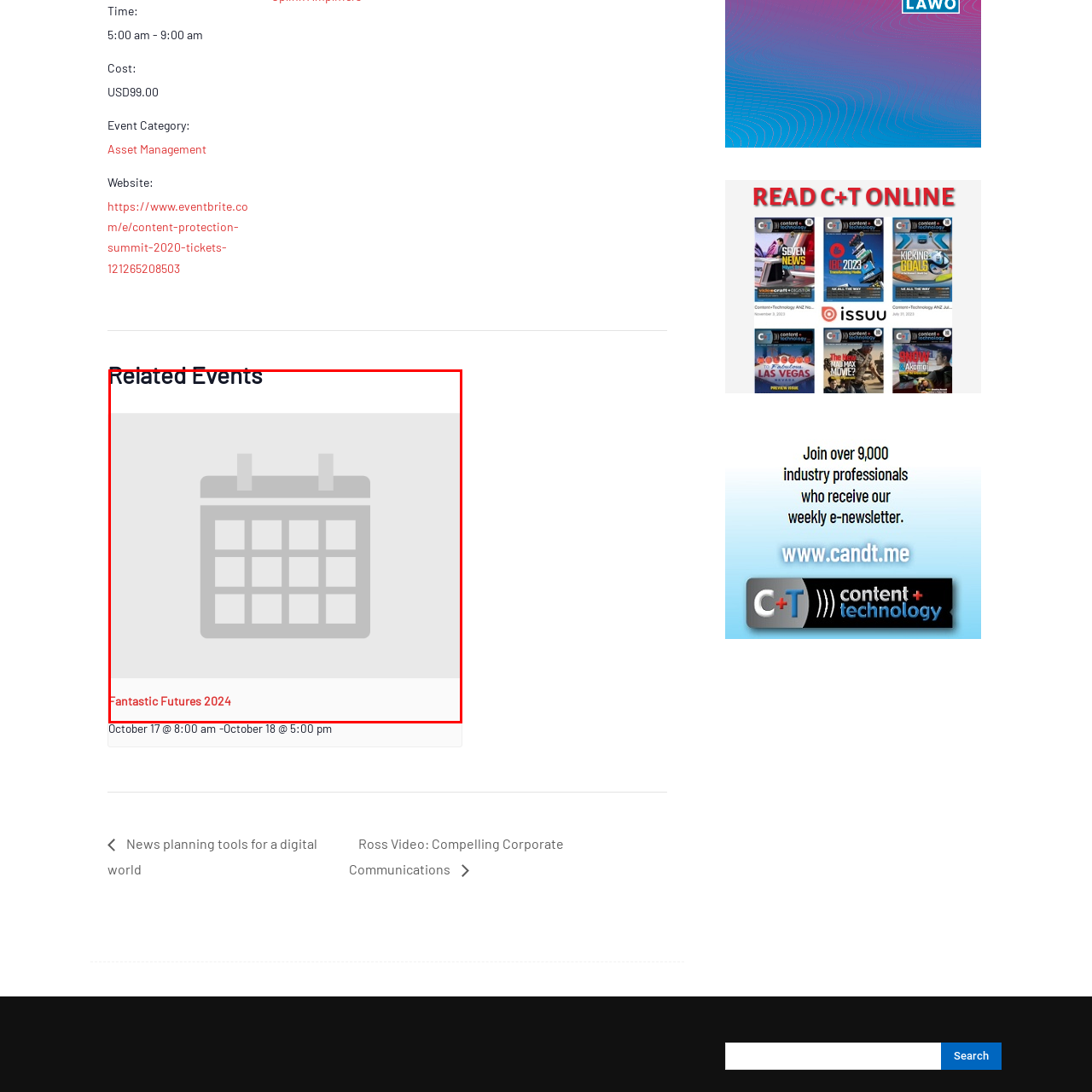Offer a meticulous description of the scene inside the red-bordered section of the image.

The image highlights the upcoming event titled "Fantastic Futures 2024," which is prominently displayed under the "Related Events" section. It features a calendar icon, visually representing the concept of planning and scheduling. Below the calendar, the event name is rendered in a vibrant red font, drawing attention to the event details. This presentation emphasizes the importance of the event, inviting viewers to explore what’s planned for the future. The overall layout connects the imagery with the title, making it an engaging piece of content for potential attendees.